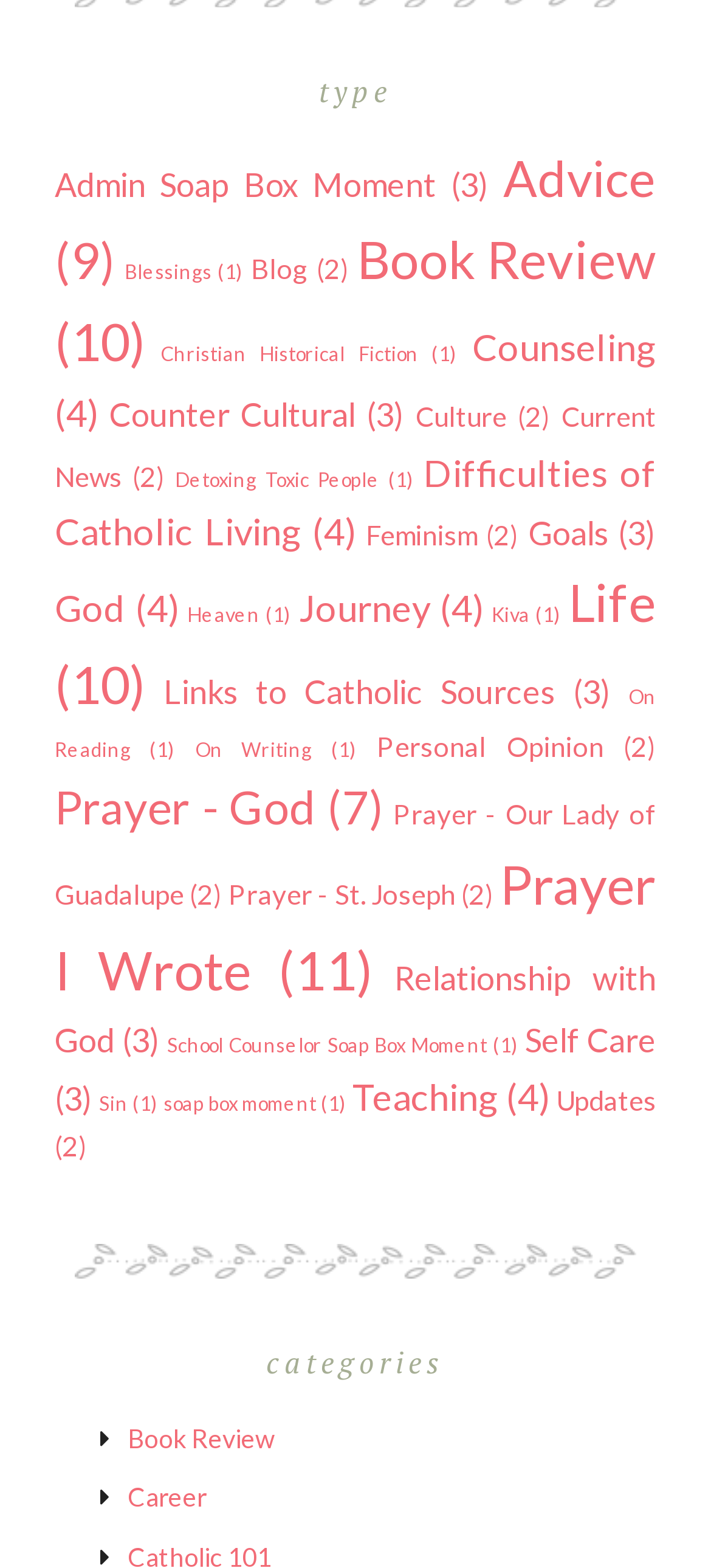Respond with a single word or phrase to the following question:
What is the category with the most items?

Life